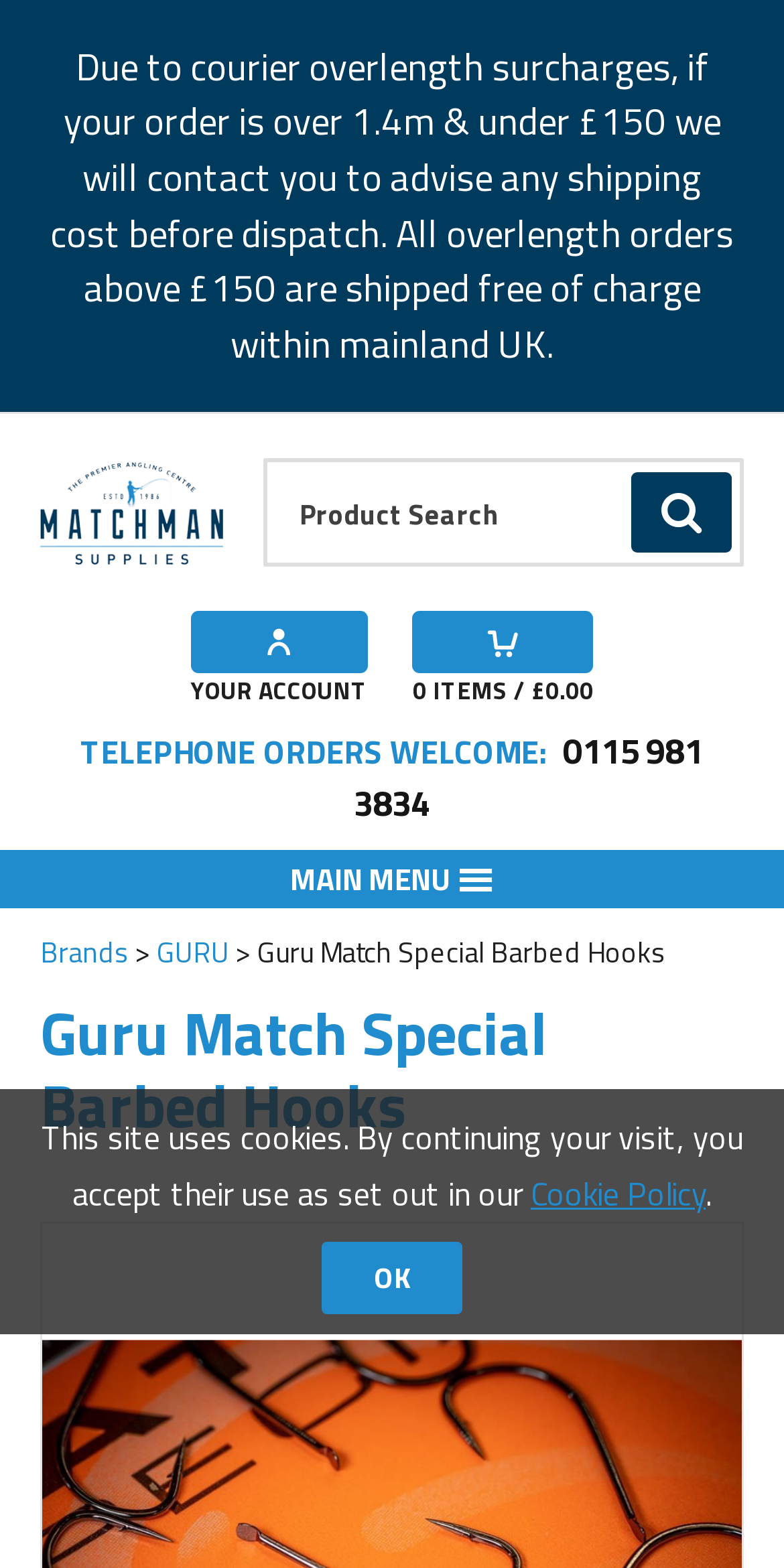Can you pinpoint the bounding box coordinates for the clickable element required for this instruction: "Search for a product"? The coordinates should be four float numbers between 0 and 1, i.e., [left, top, right, bottom].

[0.336, 0.293, 0.949, 0.362]